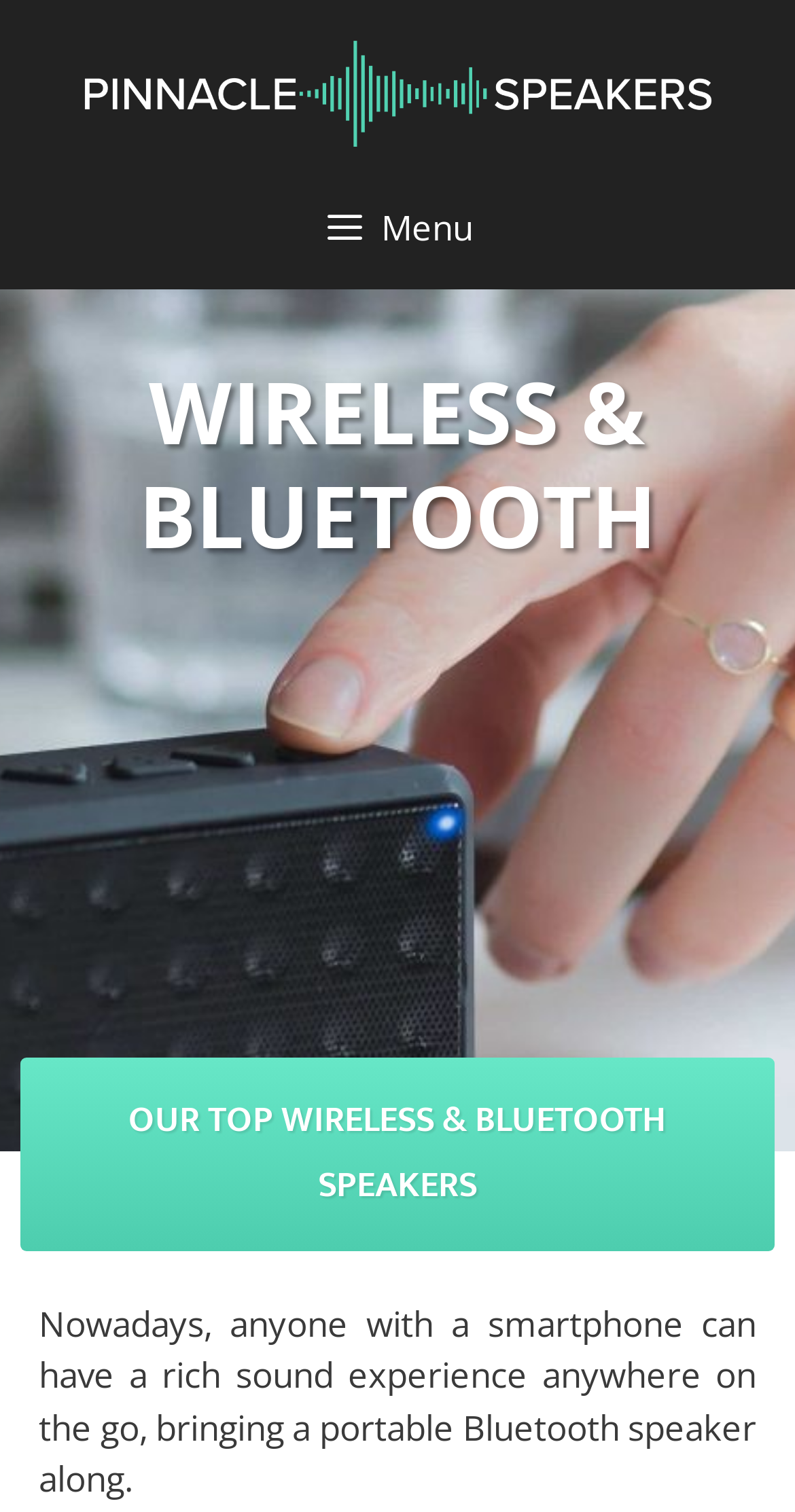What is the main benefit of having a portable Bluetooth speaker?
Please use the image to provide an in-depth answer to the question.

I inferred the answer by reading the static text element, which states 'Nowadays, anyone with a smartphone can have a rich sound experience anywhere on the go, bringing a portable Bluetooth speaker along'.